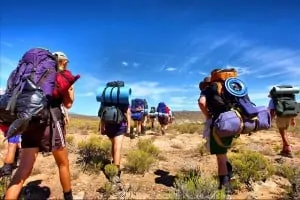Interpret the image and provide an in-depth description.

The image captures a scenic moment during a group backpacking adventure. A diverse lineup of hikers, all clad in lightweight outdoor attire, strides purposefully across a rugged terrain under a brilliant blue sky. Each individual is equipped with colorful, fully loaded backpacks, suggesting they are well-prepared for an extended journey into the wilderness. The dynamic scenery includes patches of sunlit earth and sparse vegetation, characteristic of natural hiking trails. This image represents the spirit of adventure and camaraderie found in outdoor exploration, embodying the essence of a three-day backpacking trip.